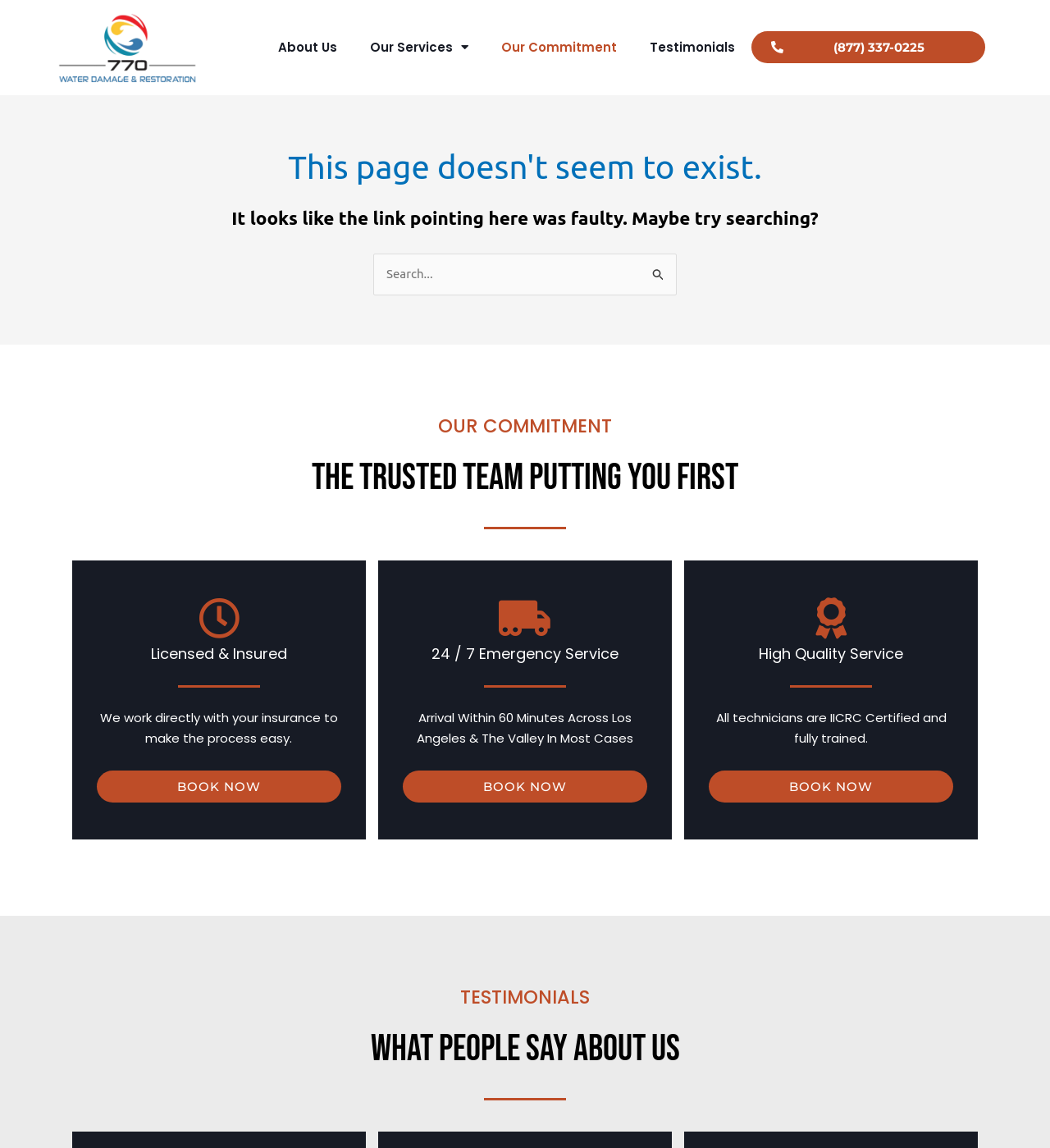Give a concise answer of one word or phrase to the question: 
What is the phone number to contact?

(877) 337-0225